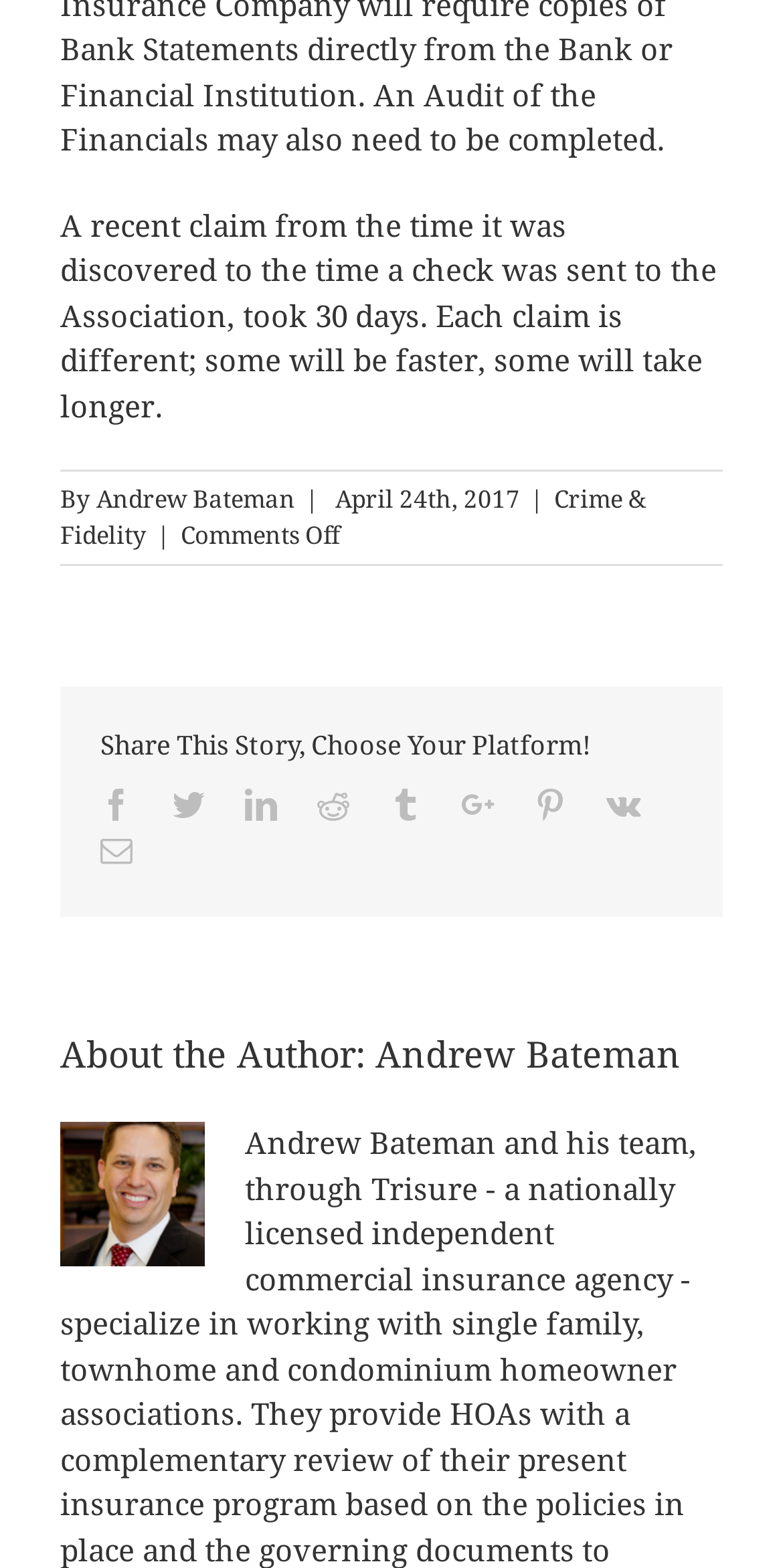Answer the following query with a single word or phrase:
What is the topic of the article?

Crime and Fidelity Insurance